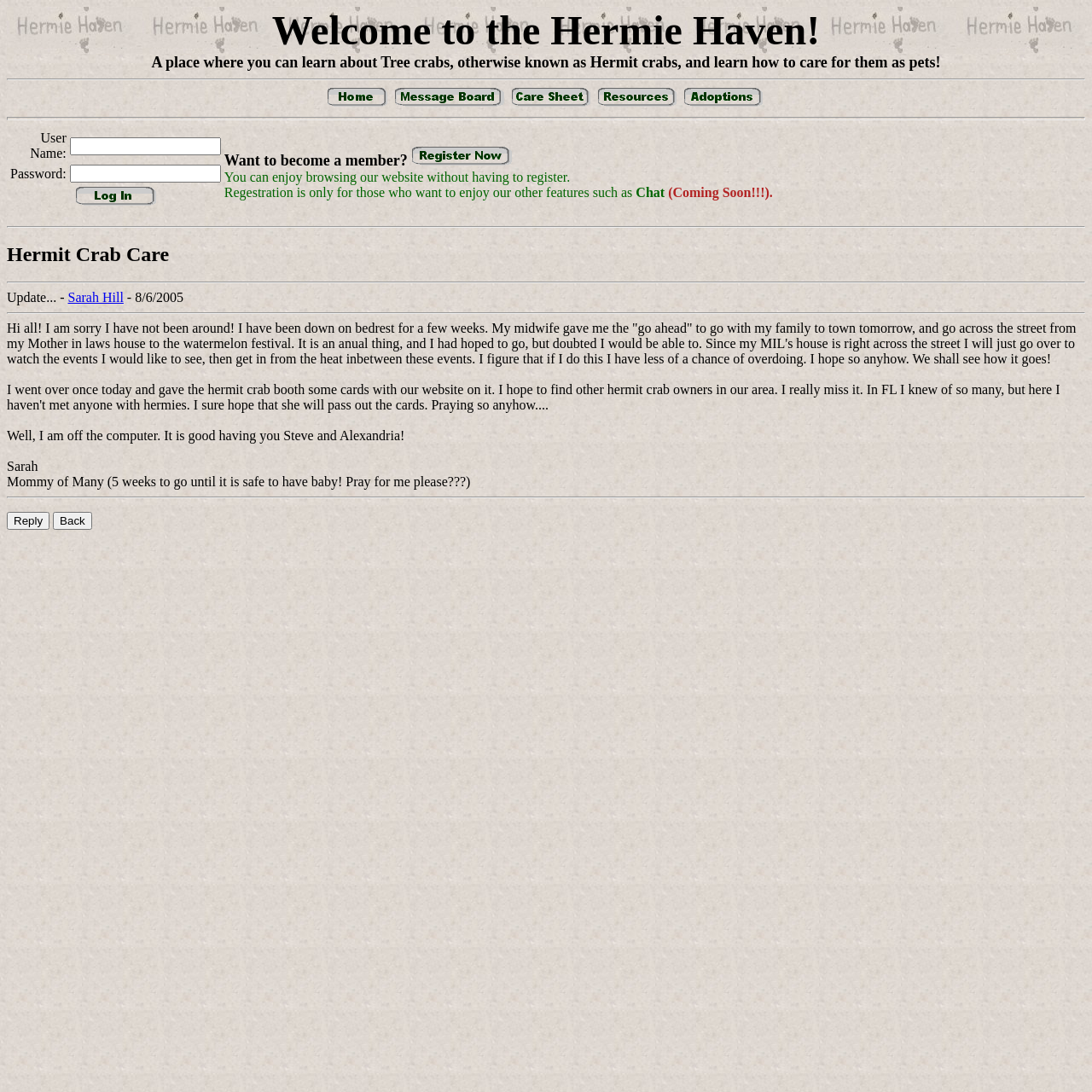Answer the following query with a single word or phrase:
Who wrote the latest update?

Sarah Hill